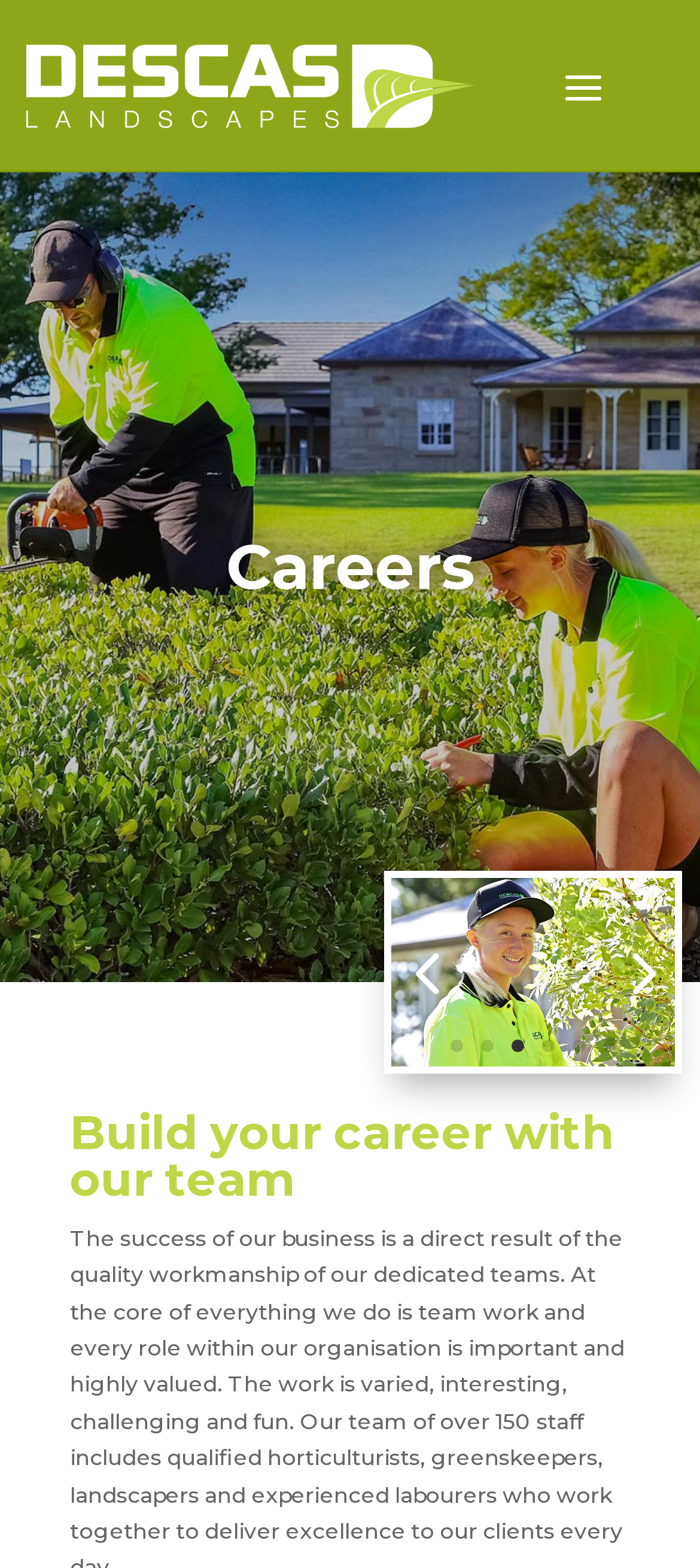Find the bounding box coordinates for the HTML element described in this sentence: "6". Provide the coordinates as four float numbers between 0 and 1, in the format [left, top, right, bottom].

[0.861, 0.663, 0.879, 0.671]